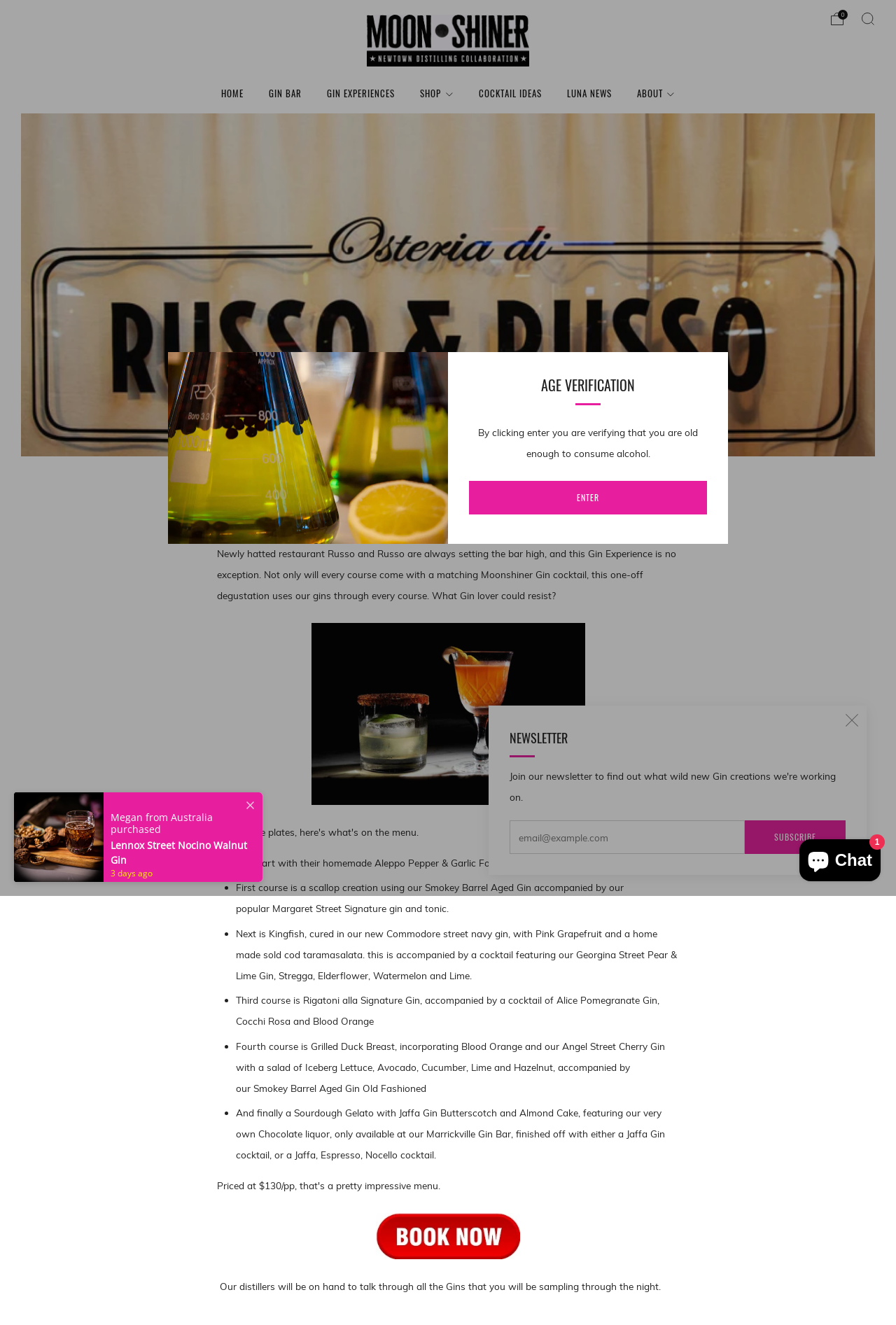What is the name of the restaurant?
Look at the image and provide a short answer using one word or a phrase.

Russo and Russo